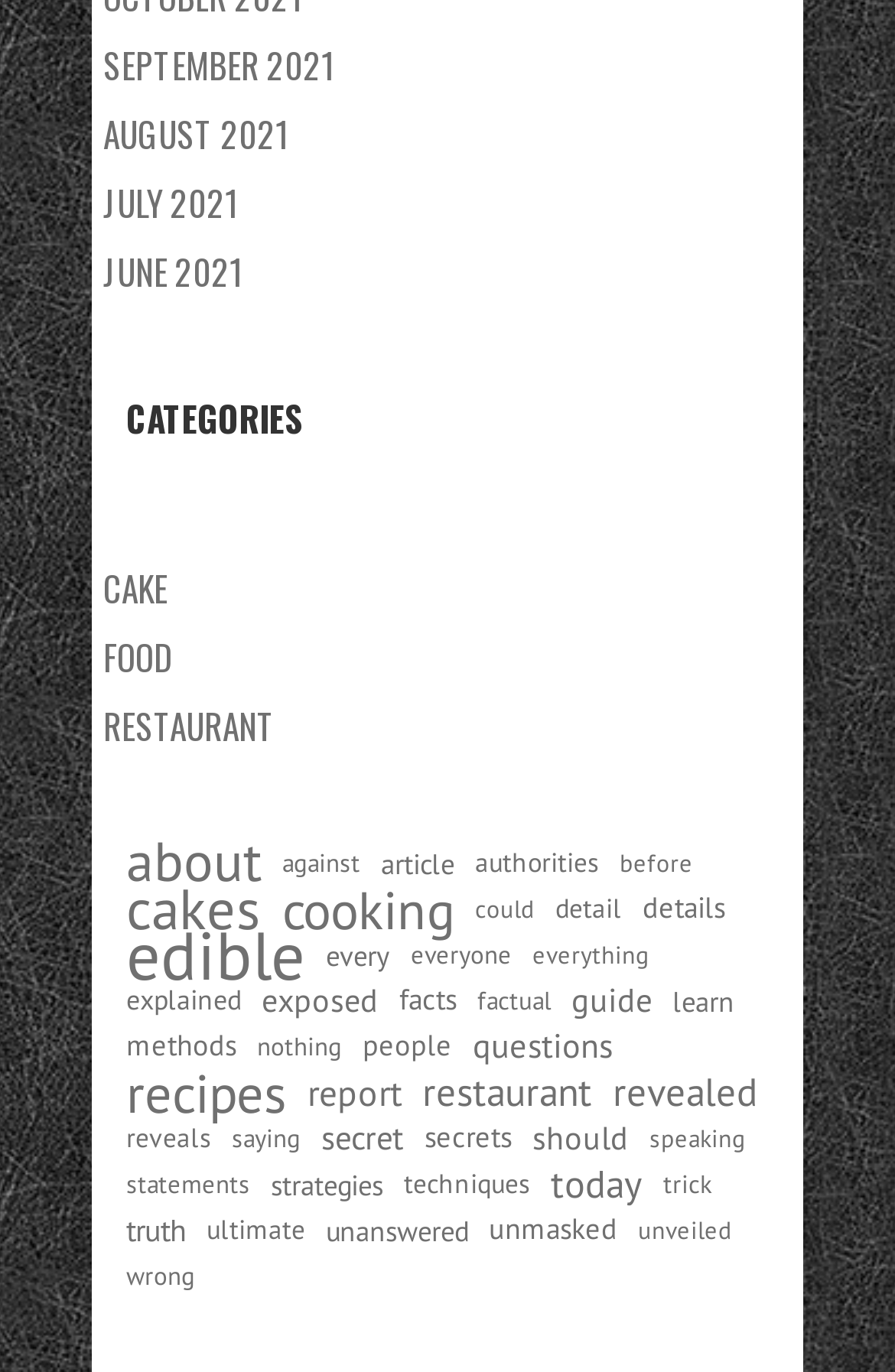How many categories are listed?
From the image, respond with a single word or phrase.

1